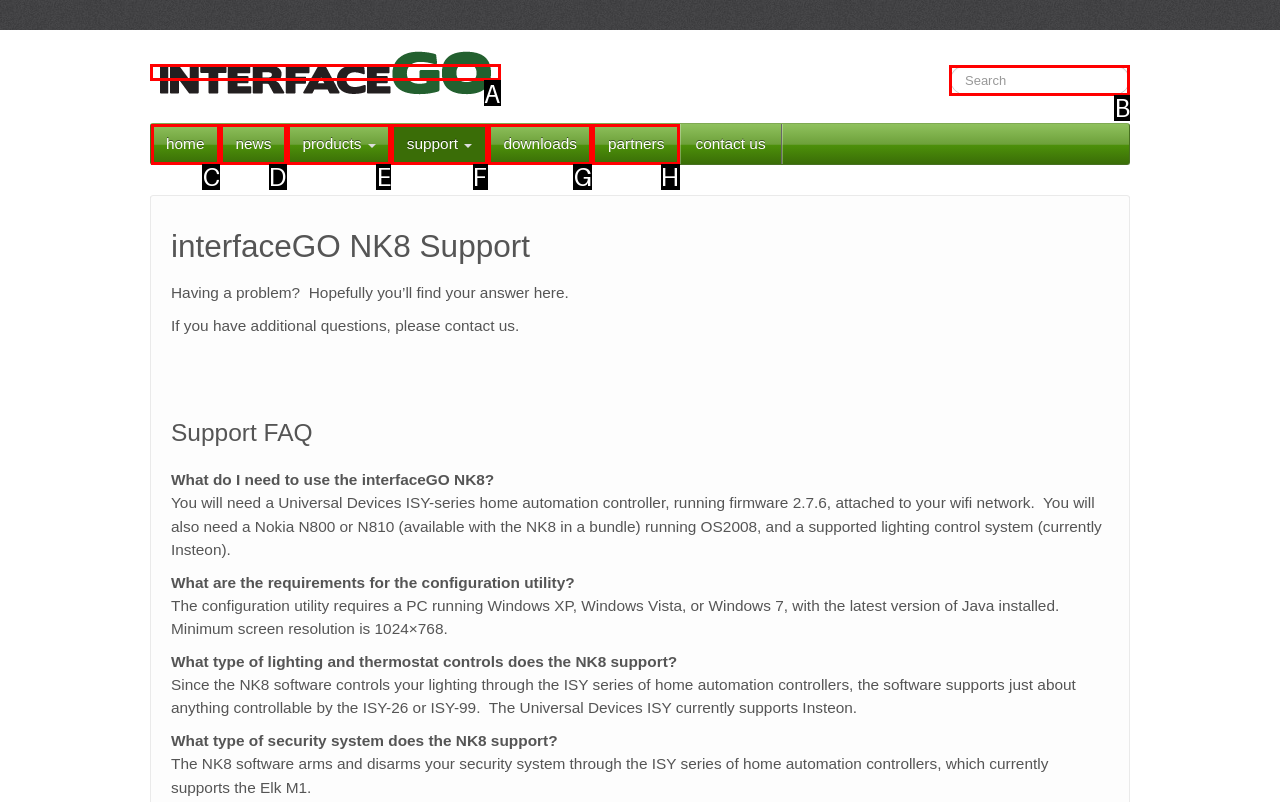Which option best describes: partners
Respond with the letter of the appropriate choice.

H